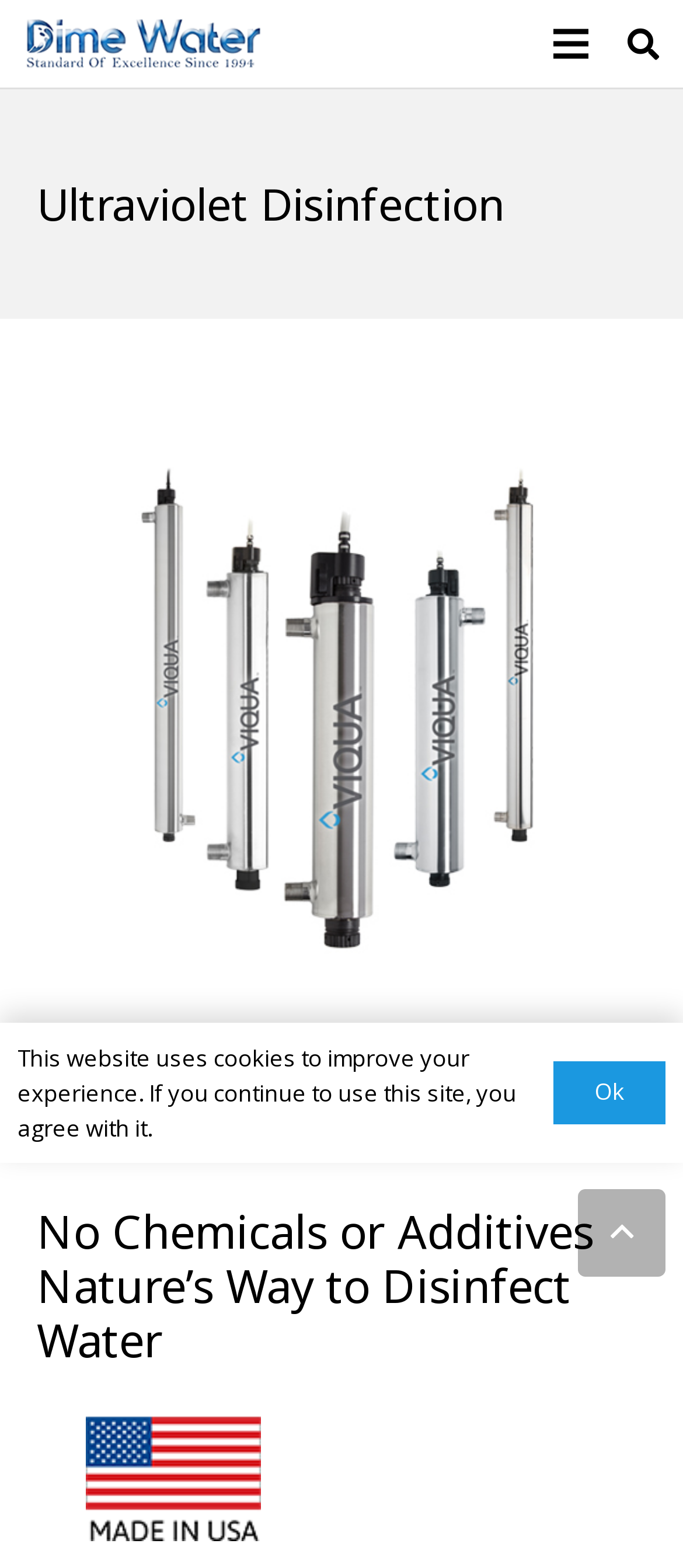Create a detailed description of the webpage's content and layout.

The webpage is about Ultraviolet Disinfection equipment, specifically highlighting its applications in drinking water, commercial potable, and heavy industrial medical uses. 

At the top left, there is a link to "Water Treatment, Reverse Osmosis Water Systems, Well Water Treatment Systems" accompanied by an image of "Water Treatment Systems - Reverse Osmosis Systems - Reverse Osmosis Water Systems". 

On the top right, there is a "Menu" link and a "Search" button. 

Below the top section, there is a heading "Ultraviolet Disinfection" followed by an image of "UltraViolet Disinfection UV Water Treatment". 

To the right of the image, there is a link to download a brochure, indicated by a "pdficon" image. 

Further down, there is a heading "No Chemicals or Additives Nature’s Way to Disinfect Water". 

At the bottom left, there is an "Made in USA" image. 

At the bottom right, there is a "Back to top" button. 

A notification at the bottom of the page informs users that the website uses cookies and provides an "Ok" button to agree to the terms.